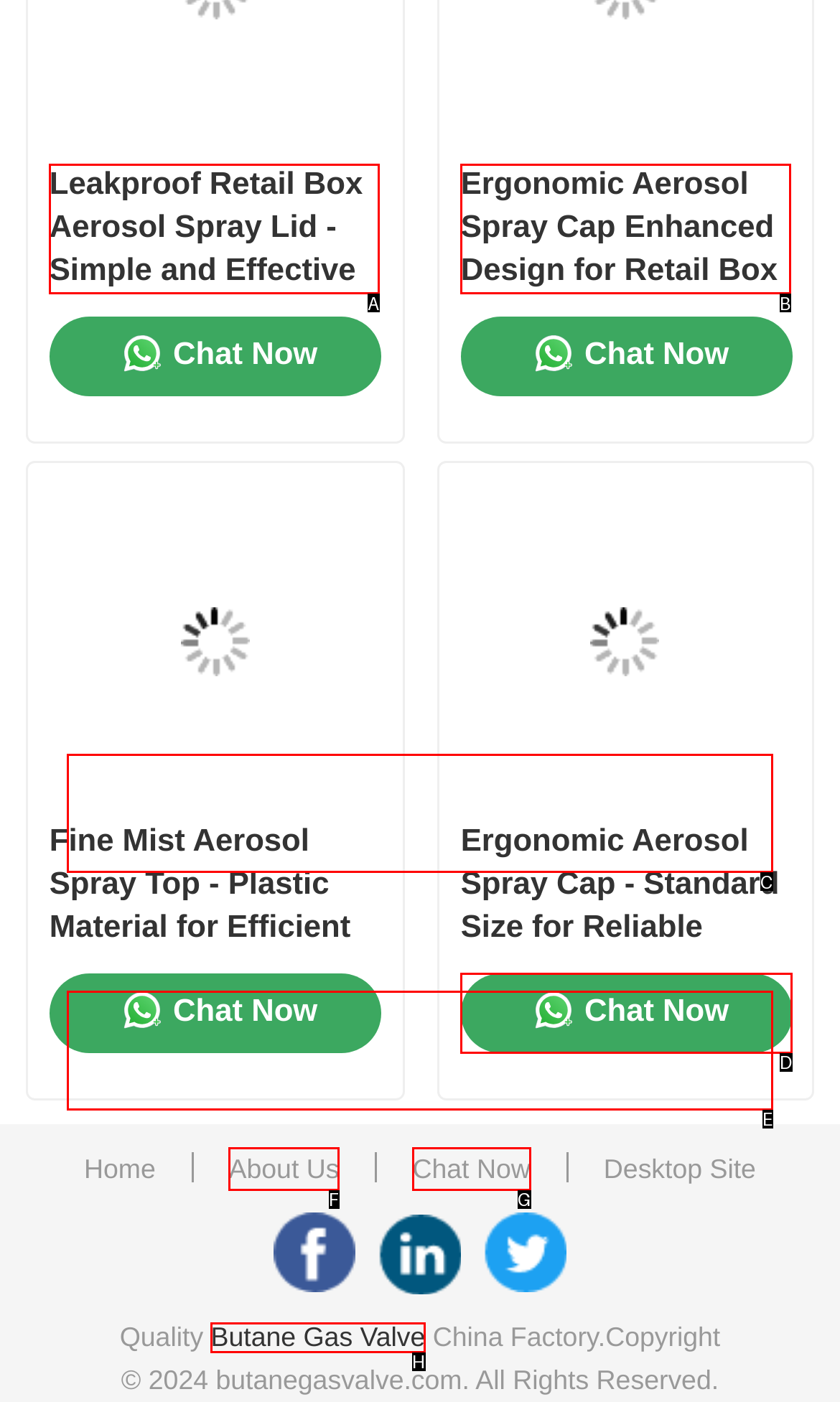Match the following description to the correct HTML element: Butane Gas Valve Indicate your choice by providing the letter.

H